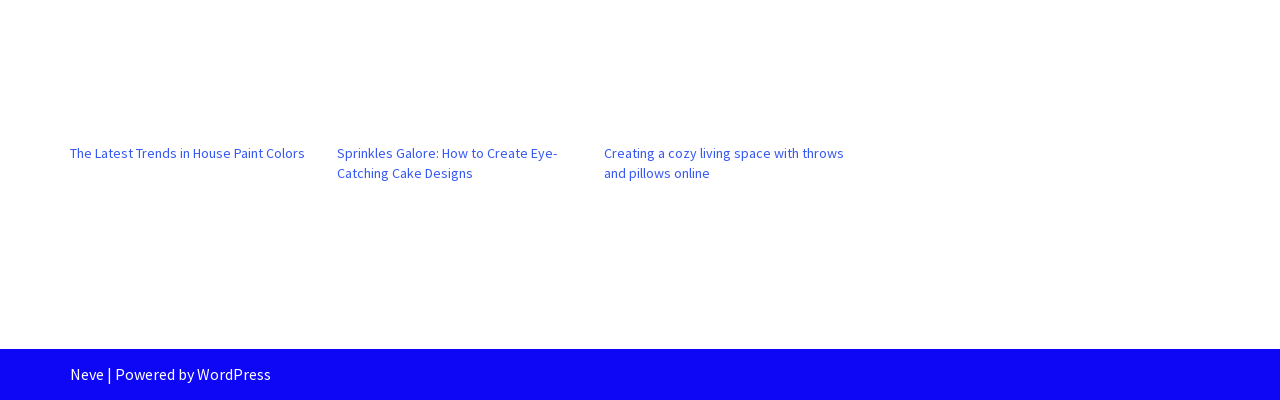Based on the element description: "WordPress", identify the UI element and provide its bounding box coordinates. Use four float numbers between 0 and 1, [left, top, right, bottom].

[0.154, 0.909, 0.212, 0.959]